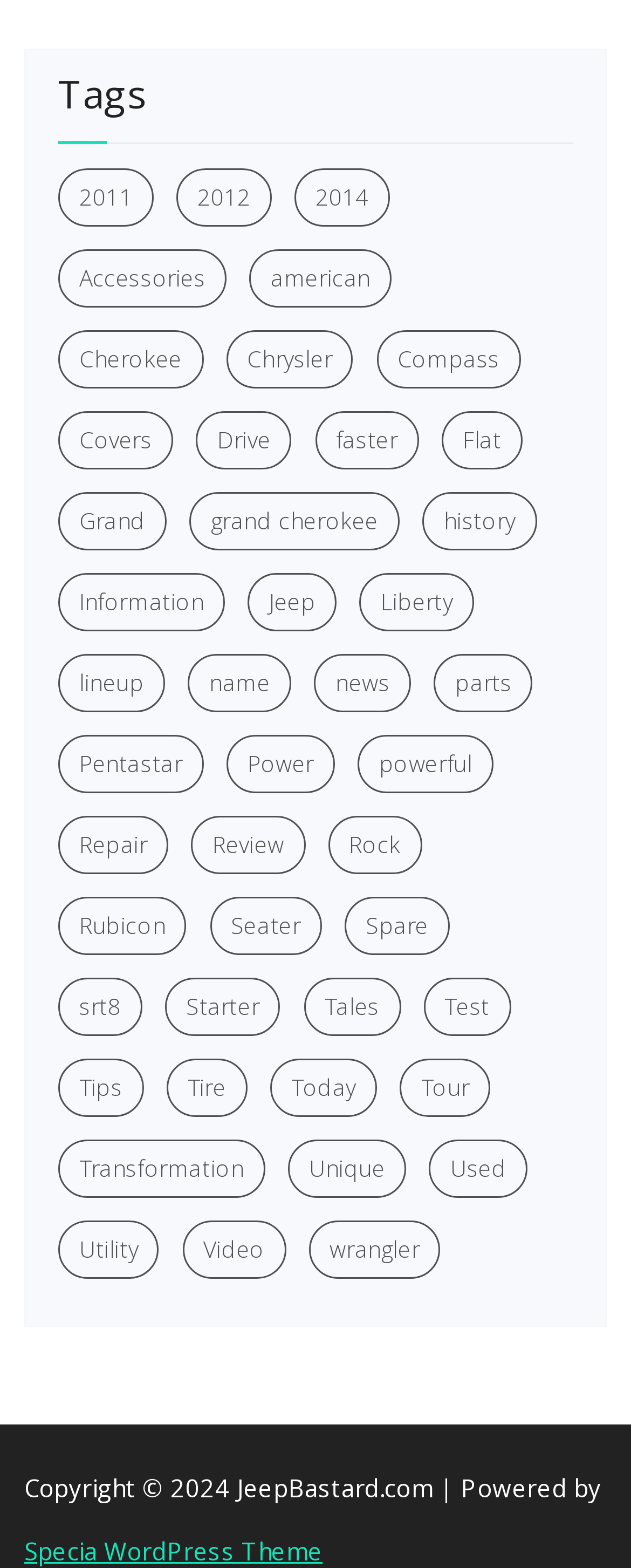Locate the coordinates of the bounding box for the clickable region that fulfills this instruction: "Discover 'Must-Have Items for Your Carry-On Bag'".

None